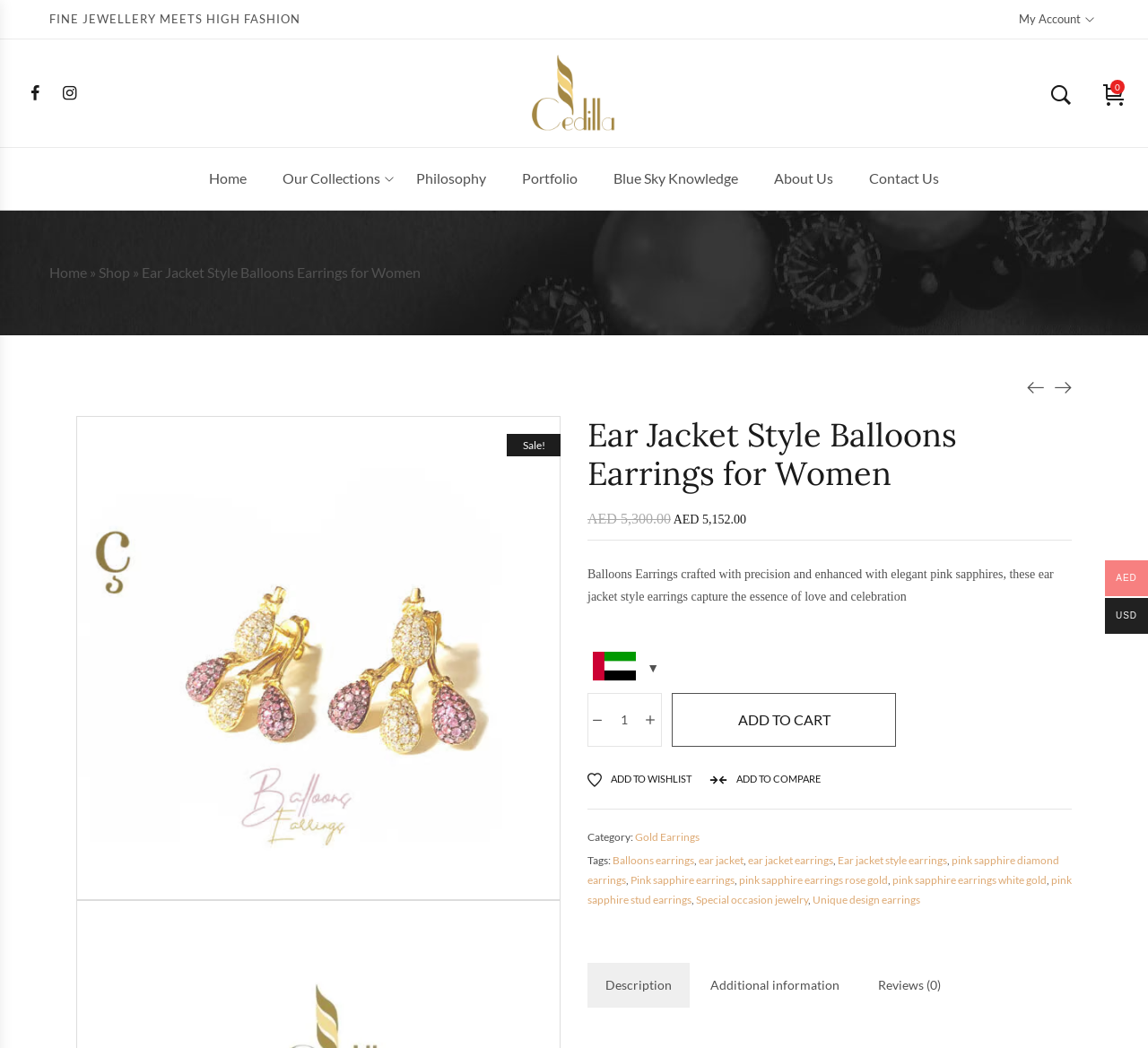What is the price of the earrings?
Based on the visual, give a brief answer using one word or a short phrase.

AED 5,152.00